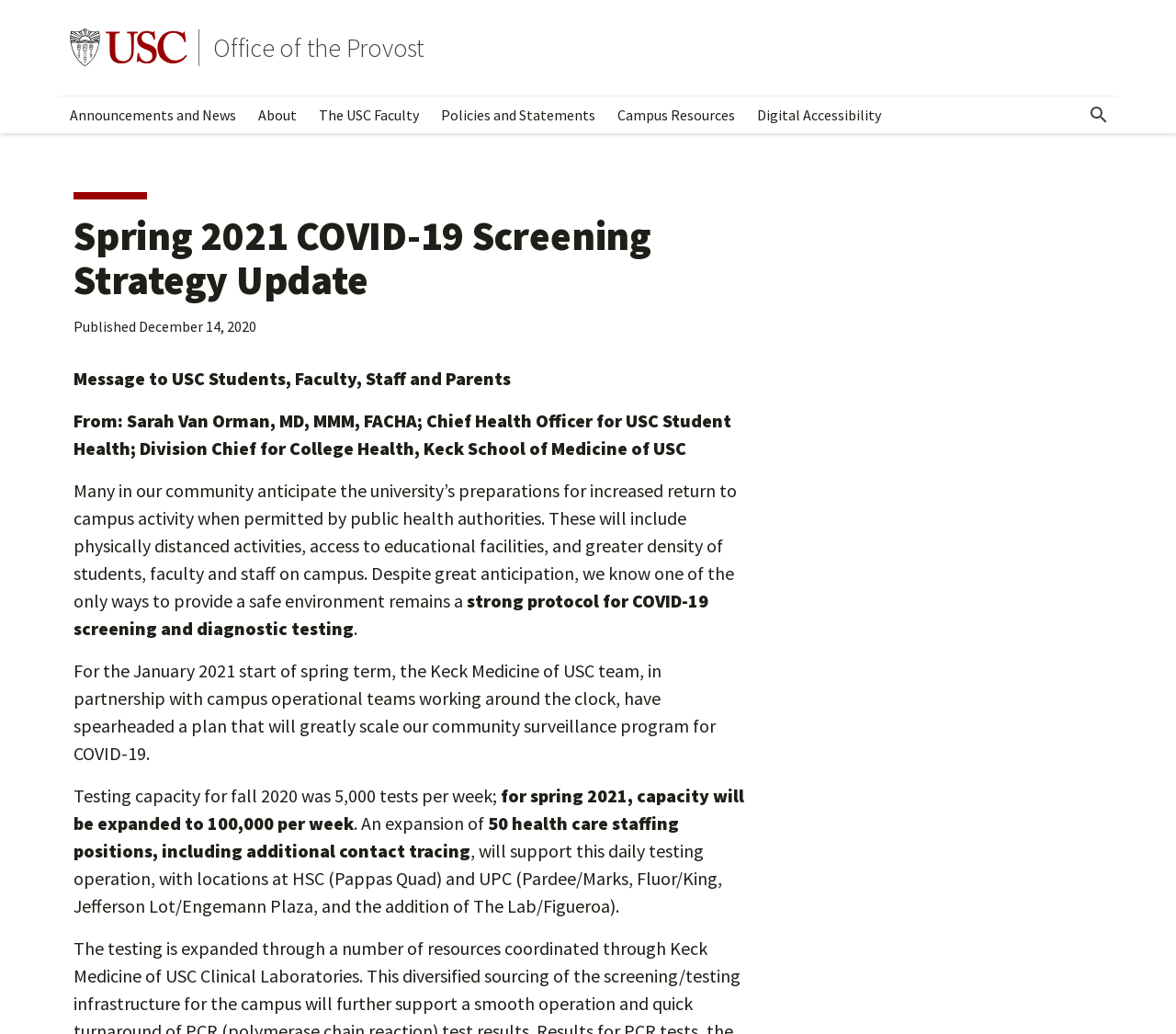Provide the bounding box coordinates of the HTML element described by the text: "Policies and Statements". The coordinates should be in the format [left, top, right, bottom] with values between 0 and 1.

[0.366, 0.093, 0.516, 0.129]